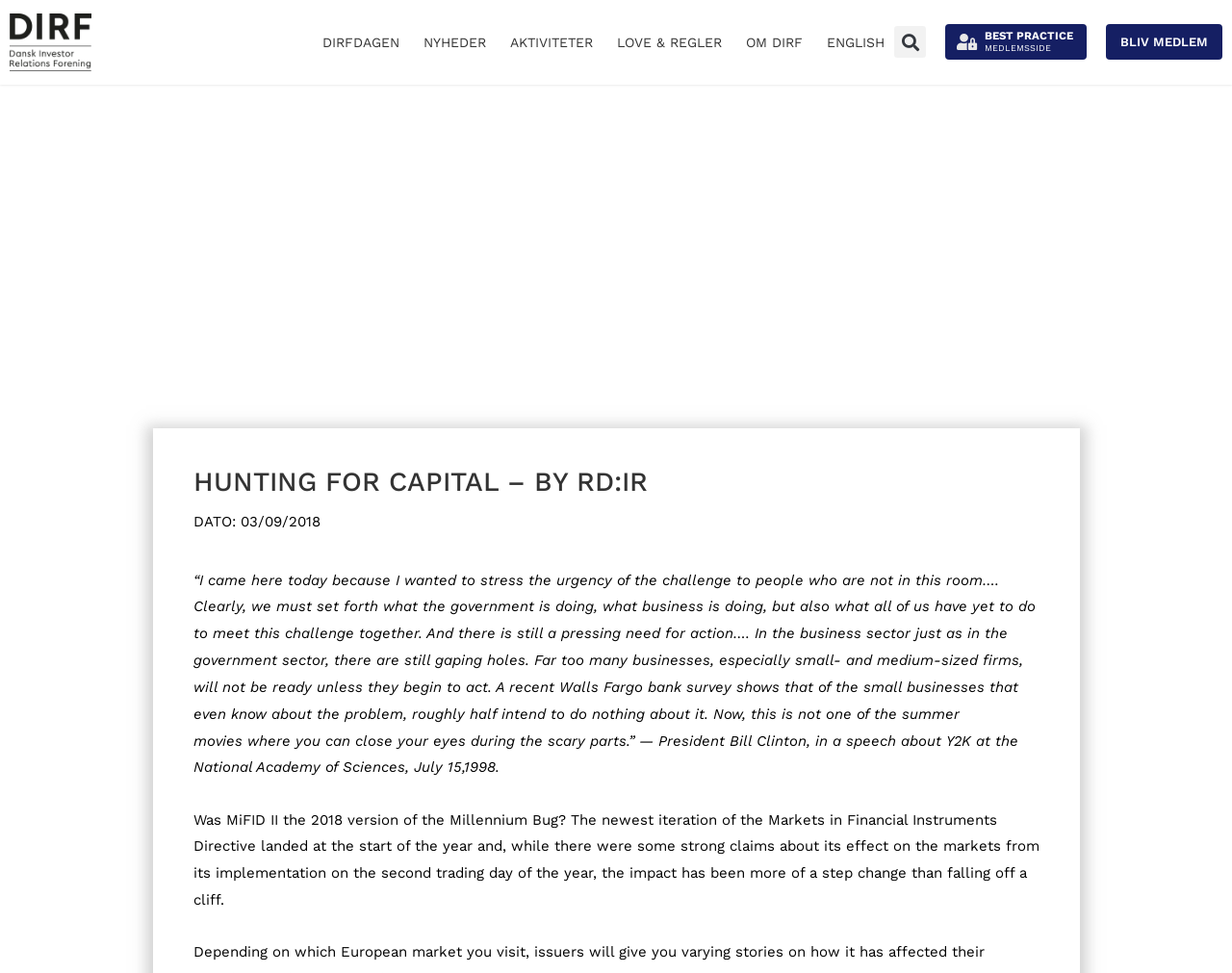Provide the bounding box coordinates of the UI element that matches the description: "English".

[0.671, 0.033, 0.718, 0.053]